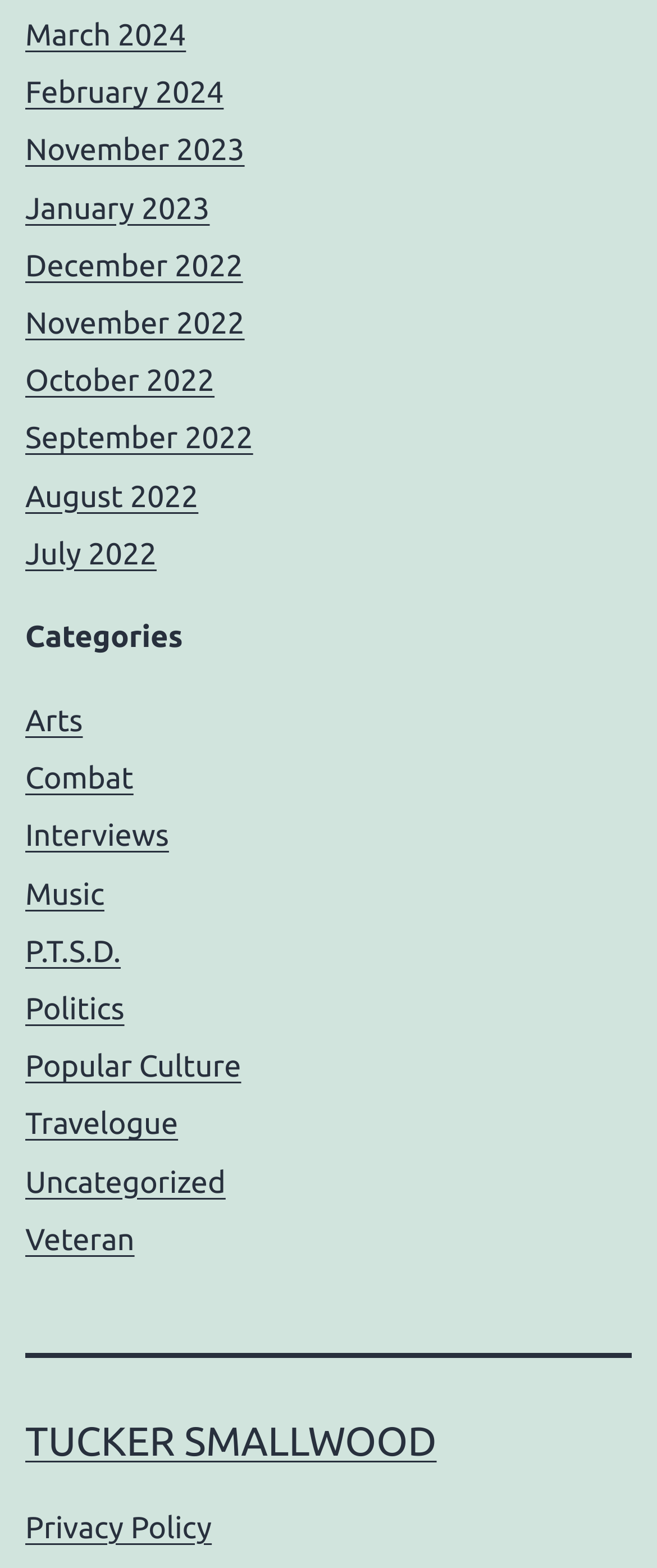Given the description "thren", provide the bounding box coordinates of the corresponding UI element.

None